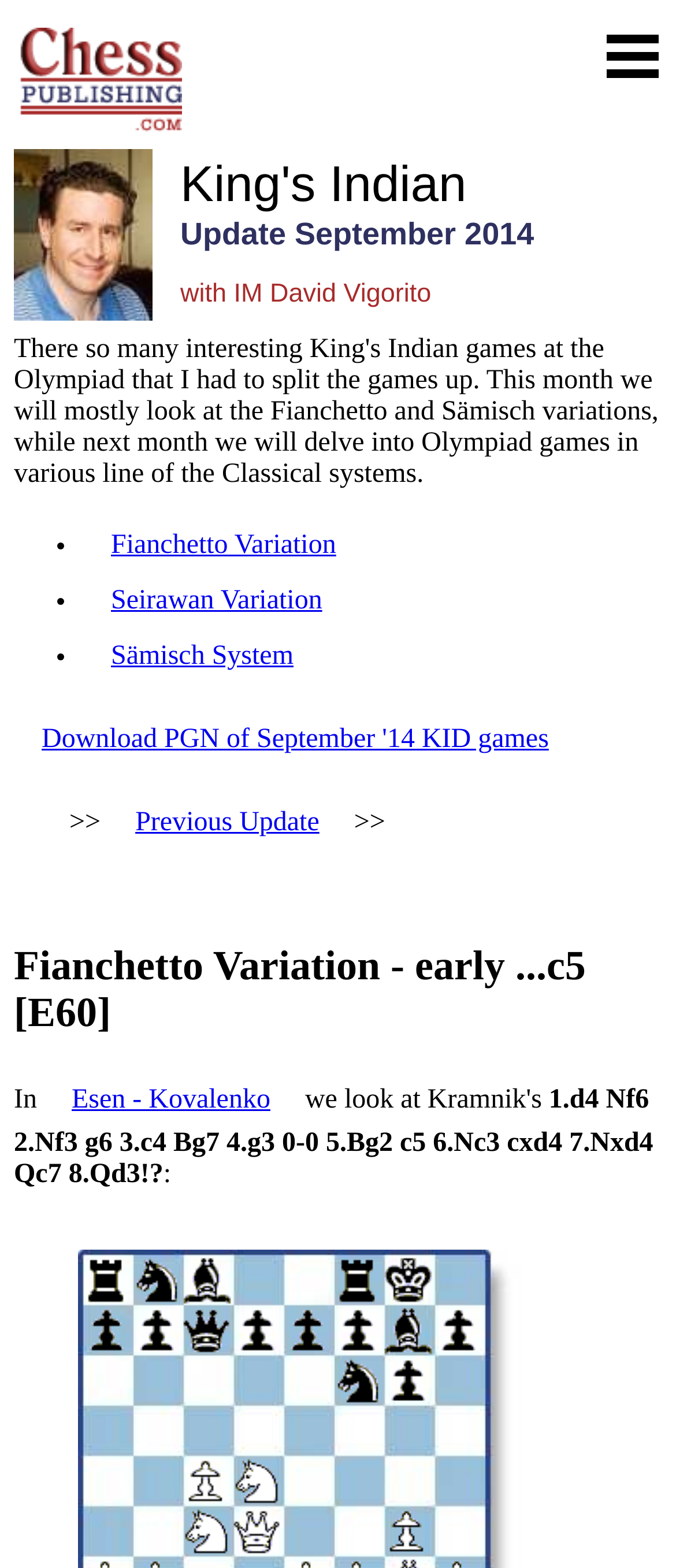What is the date of the update?
Please provide a single word or phrase as the answer based on the screenshot.

September 2014